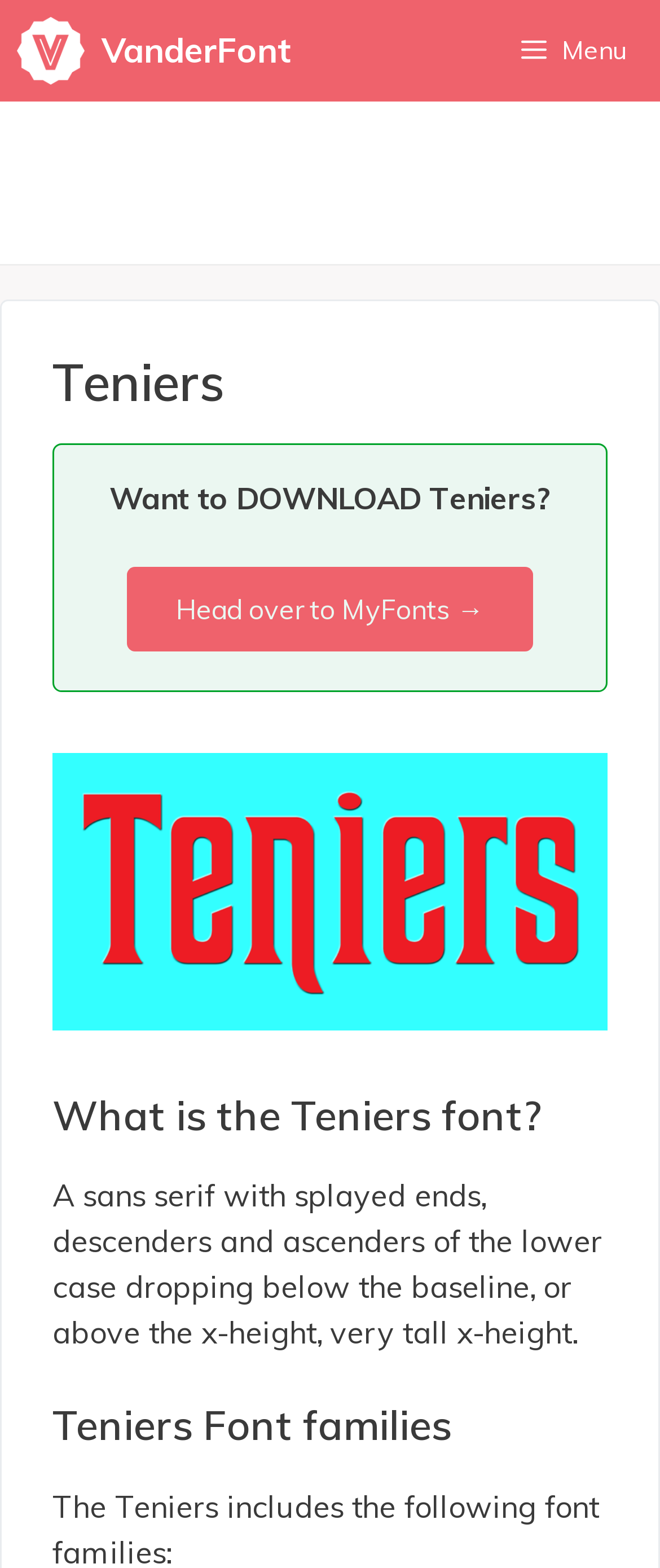What is the characteristic of the lower case letters in the Teniers font?
Please give a detailed and thorough answer to the question, covering all relevant points.

The characteristic of the lower case letters in the Teniers font can be found in the StaticText element with the text 'A sans serif with splayed ends, descenders and ascenders of the lower case dropping below the baseline, or above the x-height, very tall x-height.' which describes the font.